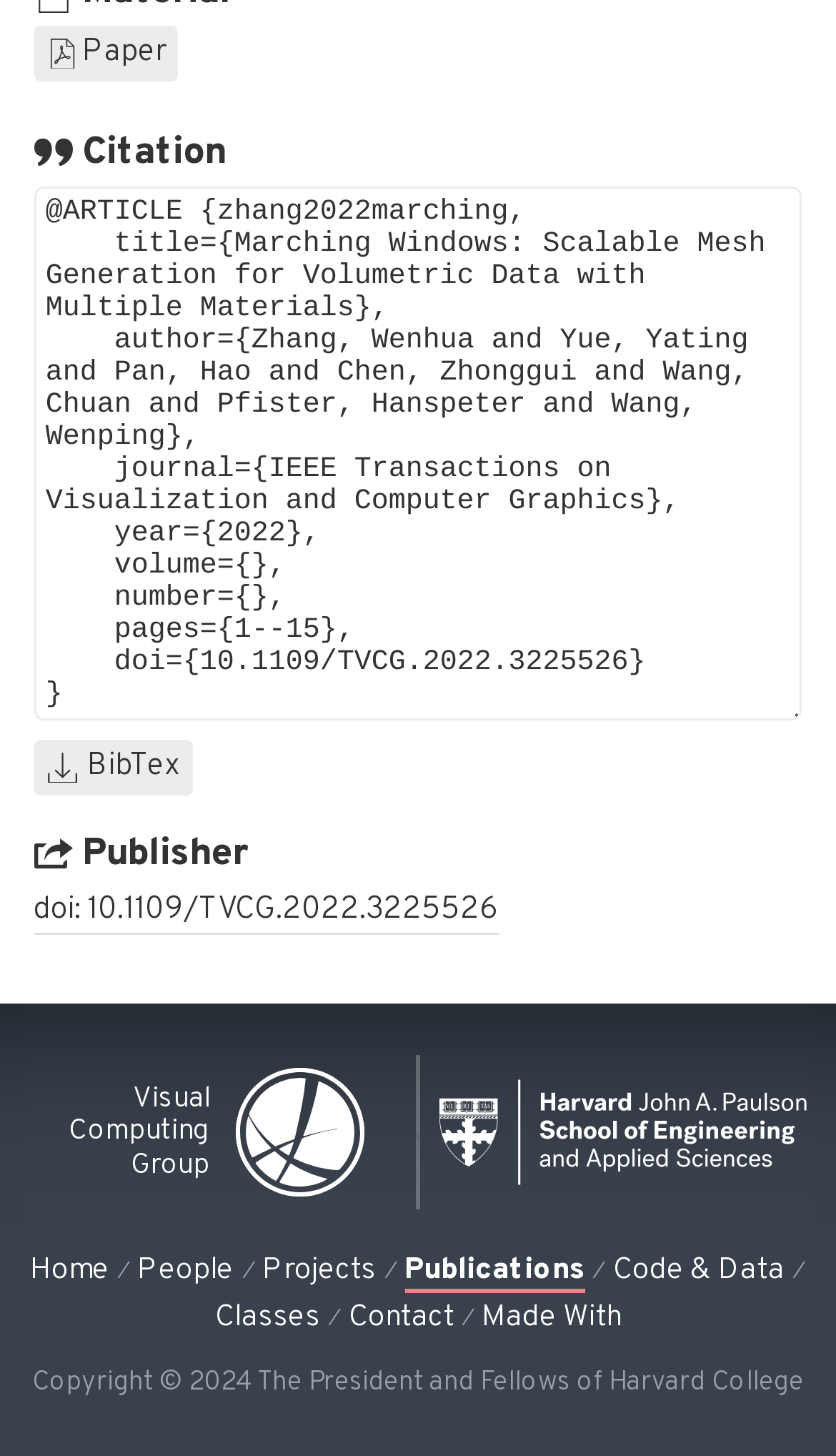Please specify the bounding box coordinates of the region to click in order to perform the following instruction: "Click on the 'BibTex' link".

[0.04, 0.508, 0.23, 0.546]